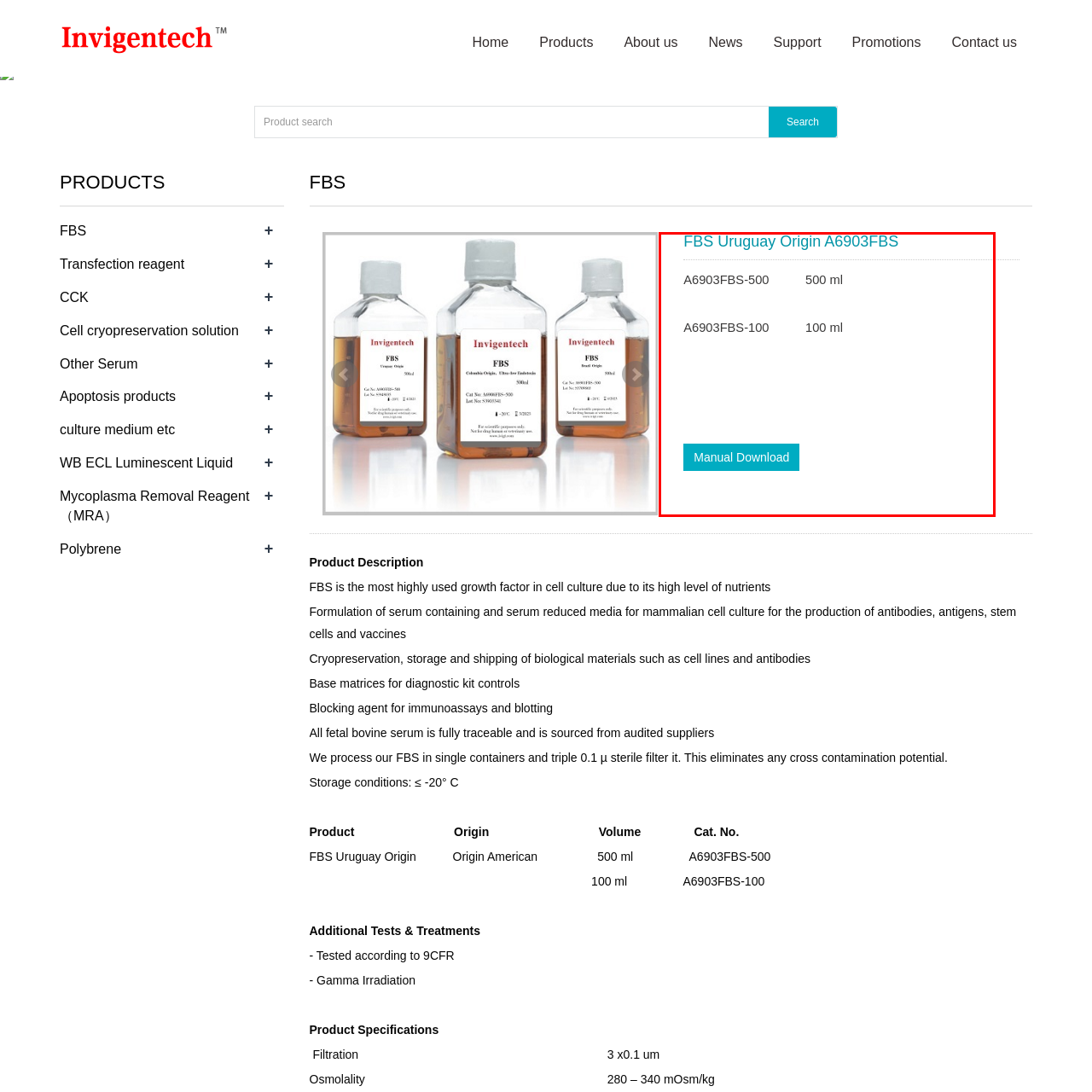Inspect the image surrounded by the red outline and respond to the question with a brief word or phrase:
What is the purpose of the 'Manual Download' button?

To download product information or manuals